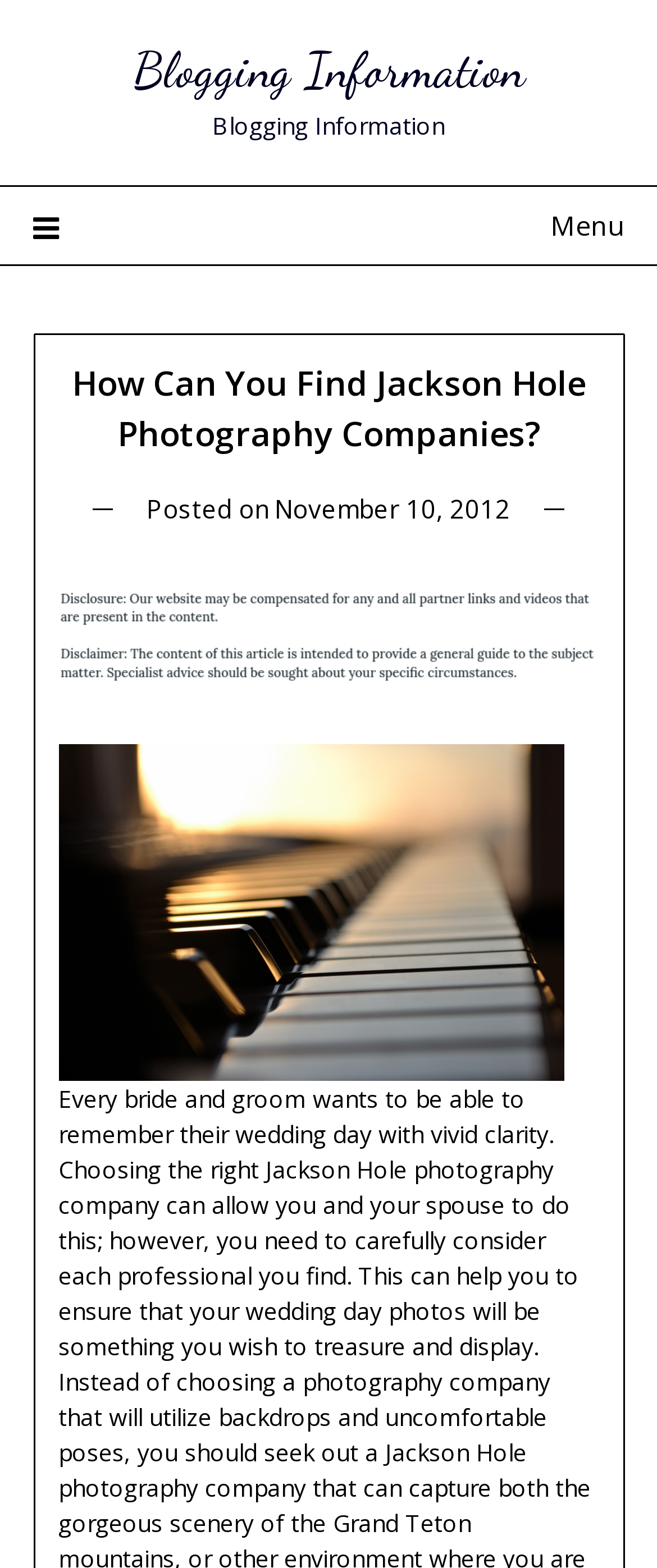Provide a brief response in the form of a single word or phrase:
What is the purpose of the menu icon?

To expand the menu